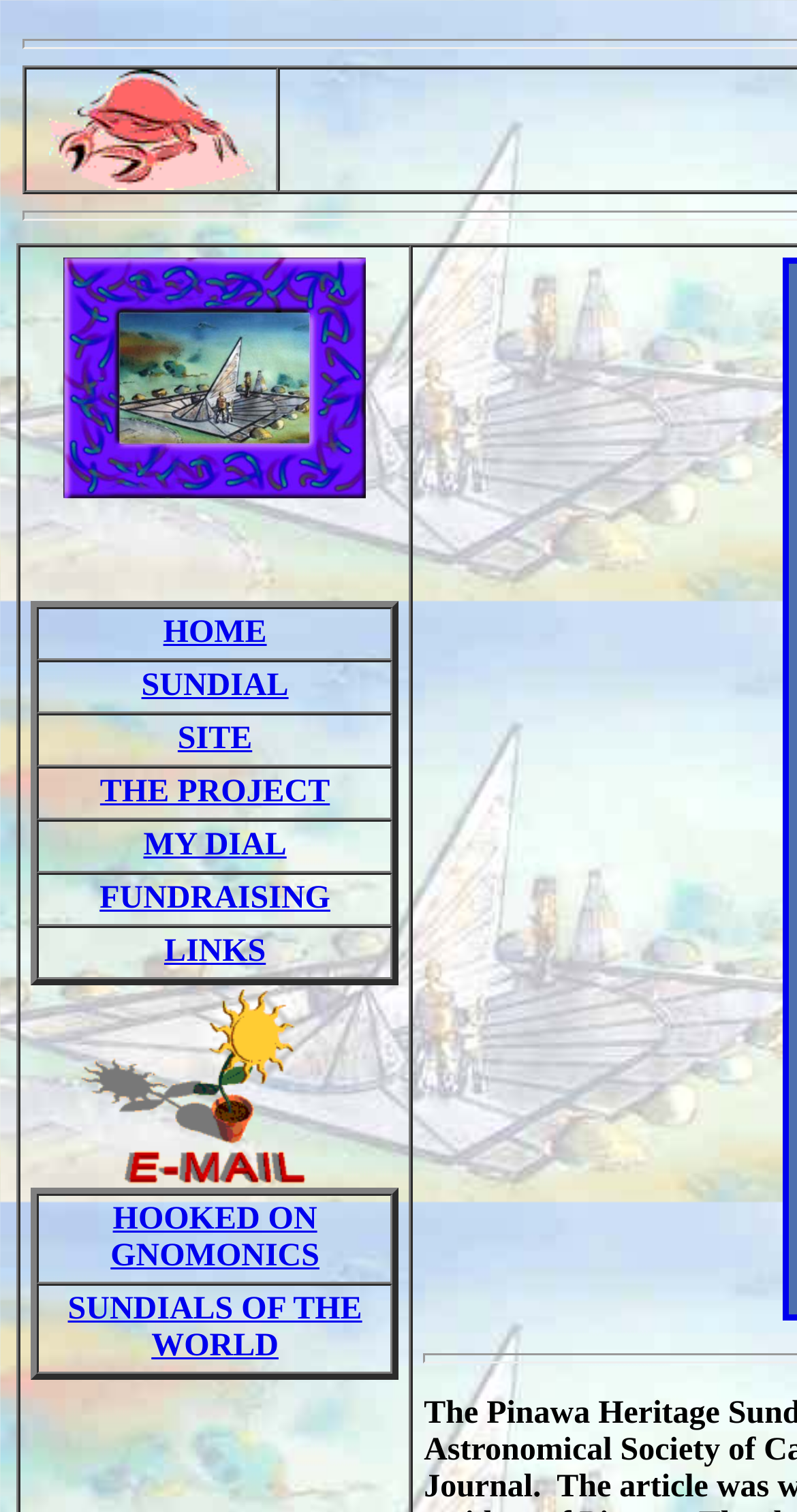From the image, can you give a detailed response to the question below:
How many links are in the table?

The table has 7 rows, each with a link, so the answer is 7.